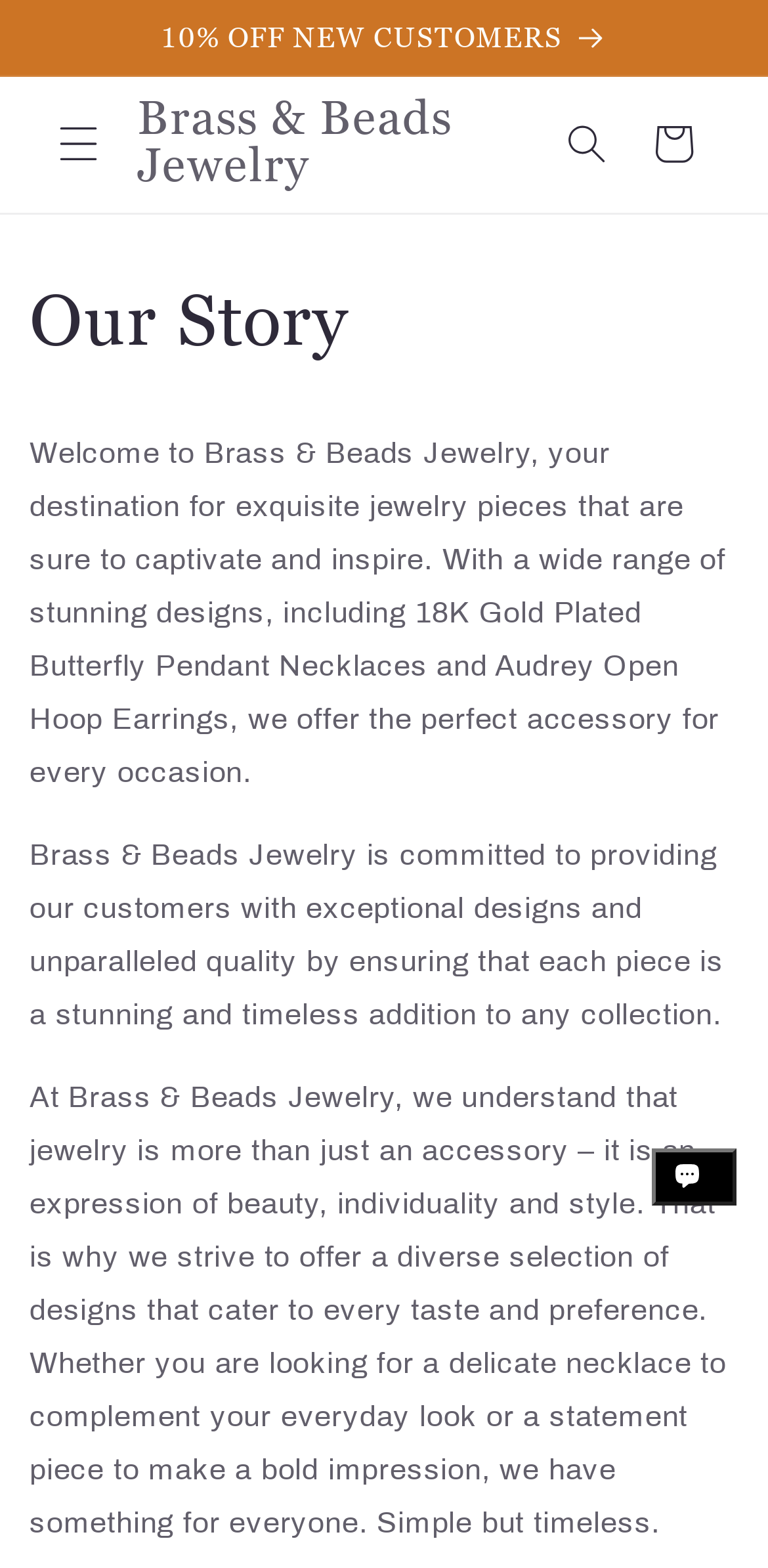Give a one-word or short phrase answer to this question: 
What is the name of the jewelry store?

Brass & Beads Jewelry